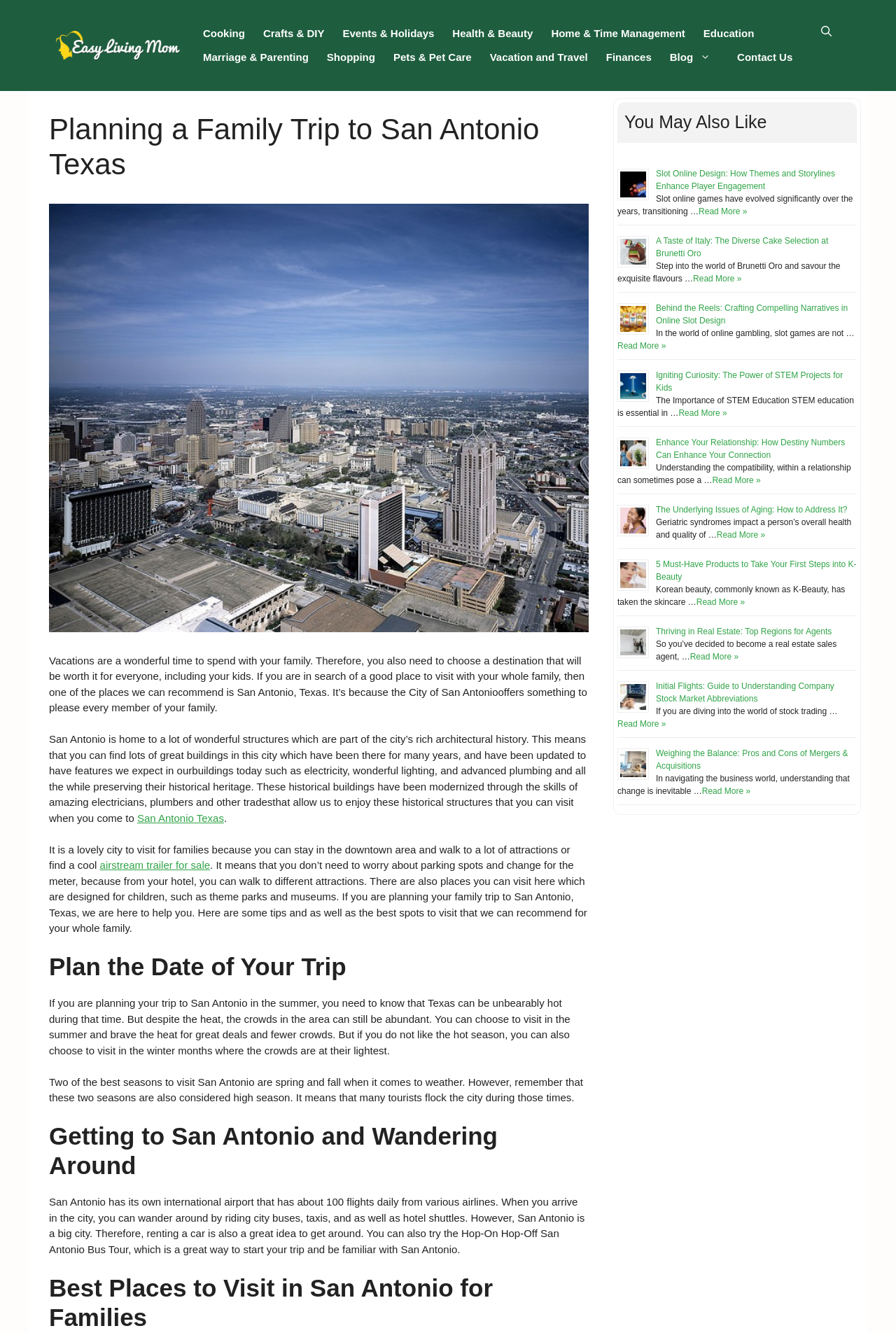What are some attractions designed for children in San Antonio? Look at the image and give a one-word or short phrase answer.

Theme parks and museums